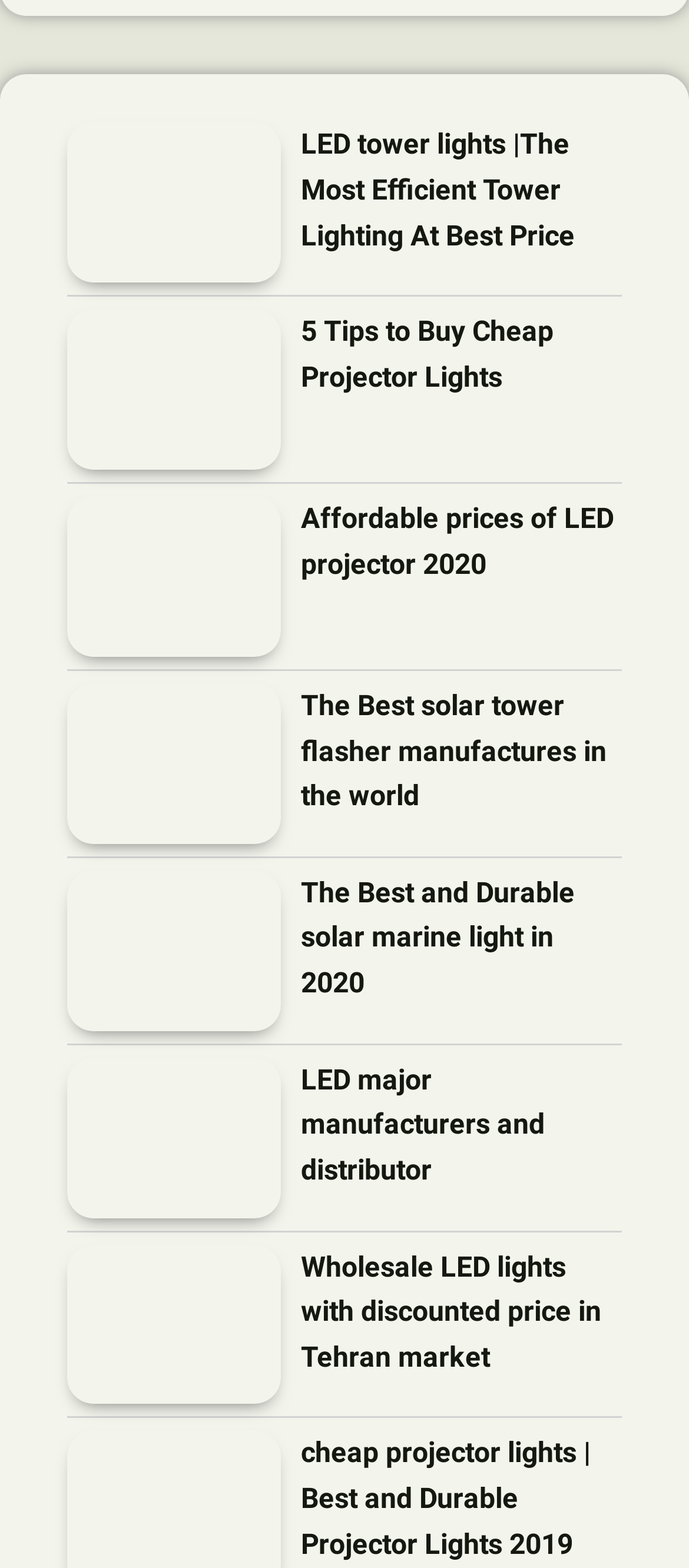Identify the bounding box coordinates of the clickable section necessary to follow the following instruction: "View 5 Tips to Buy Cheap Projector Lights". The coordinates should be presented as four float numbers from 0 to 1, i.e., [left, top, right, bottom].

[0.097, 0.197, 0.408, 0.3]